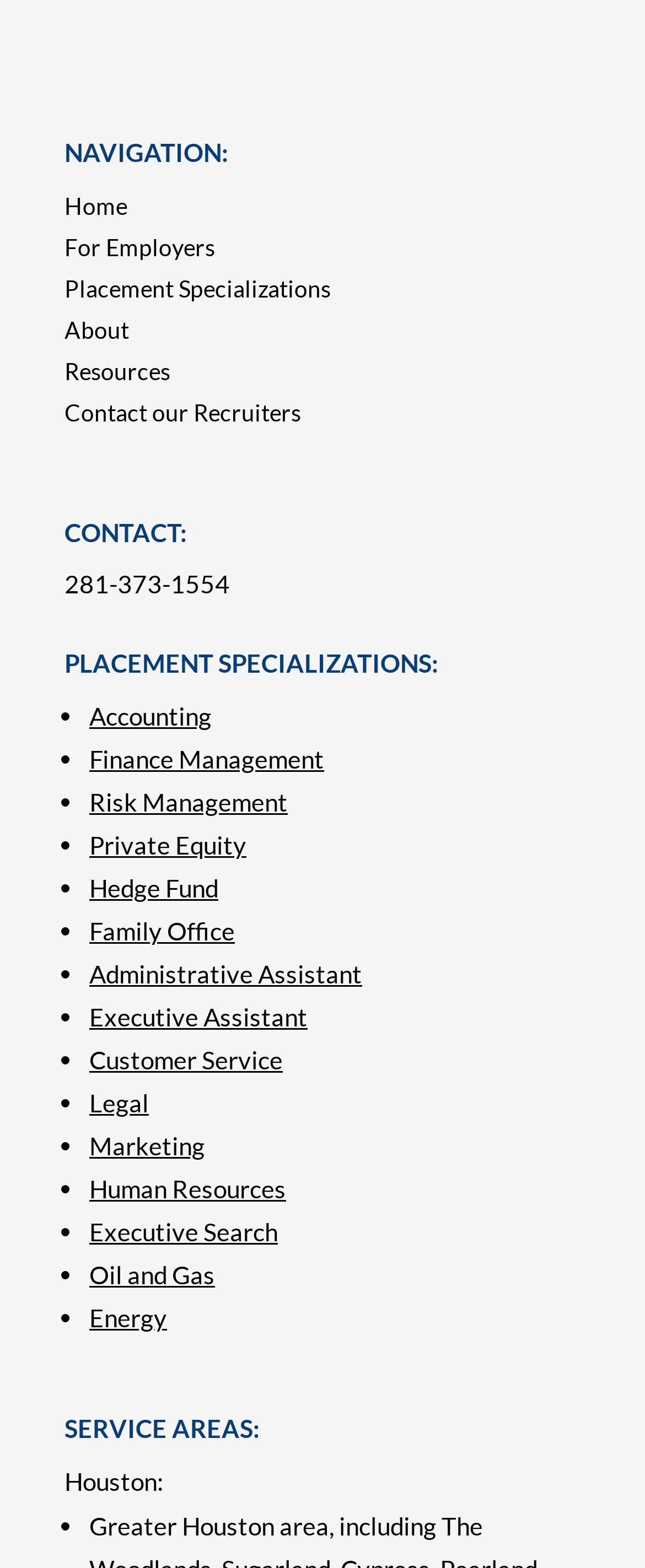Refer to the image and provide a thorough answer to this question:
What city is mentioned in the service areas?

I looked at the 'SERVICE AREAS:' section, where I saw a StaticText element with the text 'Houston:'.